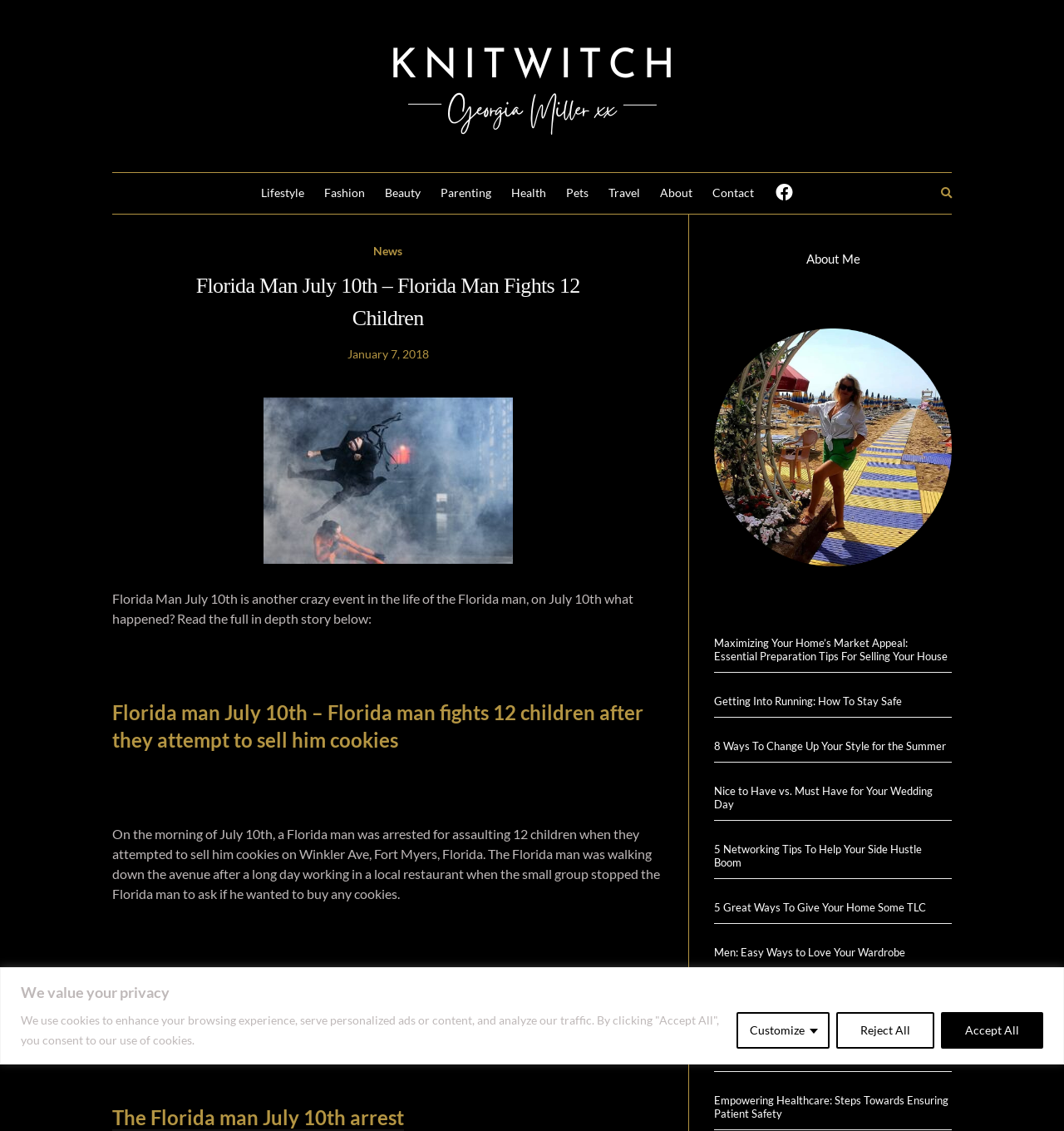Write an exhaustive caption that covers the webpage's main aspects.

This webpage is about a news article titled "Florida Man July 10th - Florida Man Fights 12 Children" and is part of the KnitWitch website. At the top of the page, there is a privacy notice with three buttons: "Customize", "Reject All", and "Accept All". Below this, there is a logo of KnitWitch, which is an image, and a link to the website's homepage.

The main content of the page is divided into two sections. On the left side, there are several links to different categories, including "Lifestyle", "Fashion", "Beauty", and more. There is also a search form that can be expanded.

On the right side, the main article is displayed. The article's title is "Florida Man July 10th – Florida Man Fights 12 Children" and is followed by a brief summary of the story. The article then tells the story of a Florida man who was arrested for assaulting 12 children who were trying to sell him cookies. The man began shouting erratically at the children and eventually started punching and biting them.

Below the article, there are several links to other articles on the website, including "About Me", "Maximizing Your Home’s Market Appeal", and more. There is also an image on the right side of the page, which appears to be a decorative element.

At the very bottom of the page, there are more links to other articles, including "5 Networking Tips To Help Your Side Hustle Boom", "3 Effective Ways To Maintain Your Brain Health", and more.